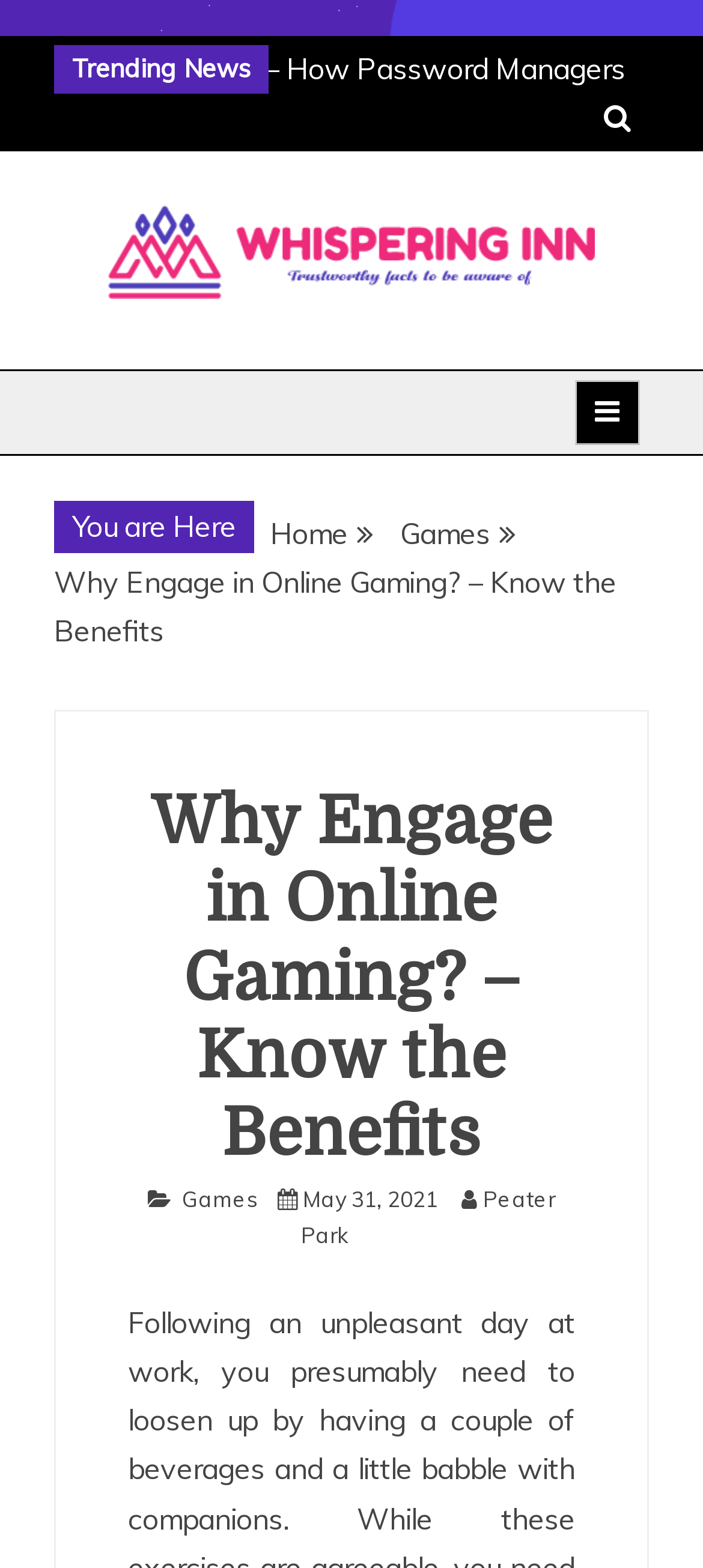Provide a brief response using a word or short phrase to this question:
What is the name of the website?

Whispering Inn